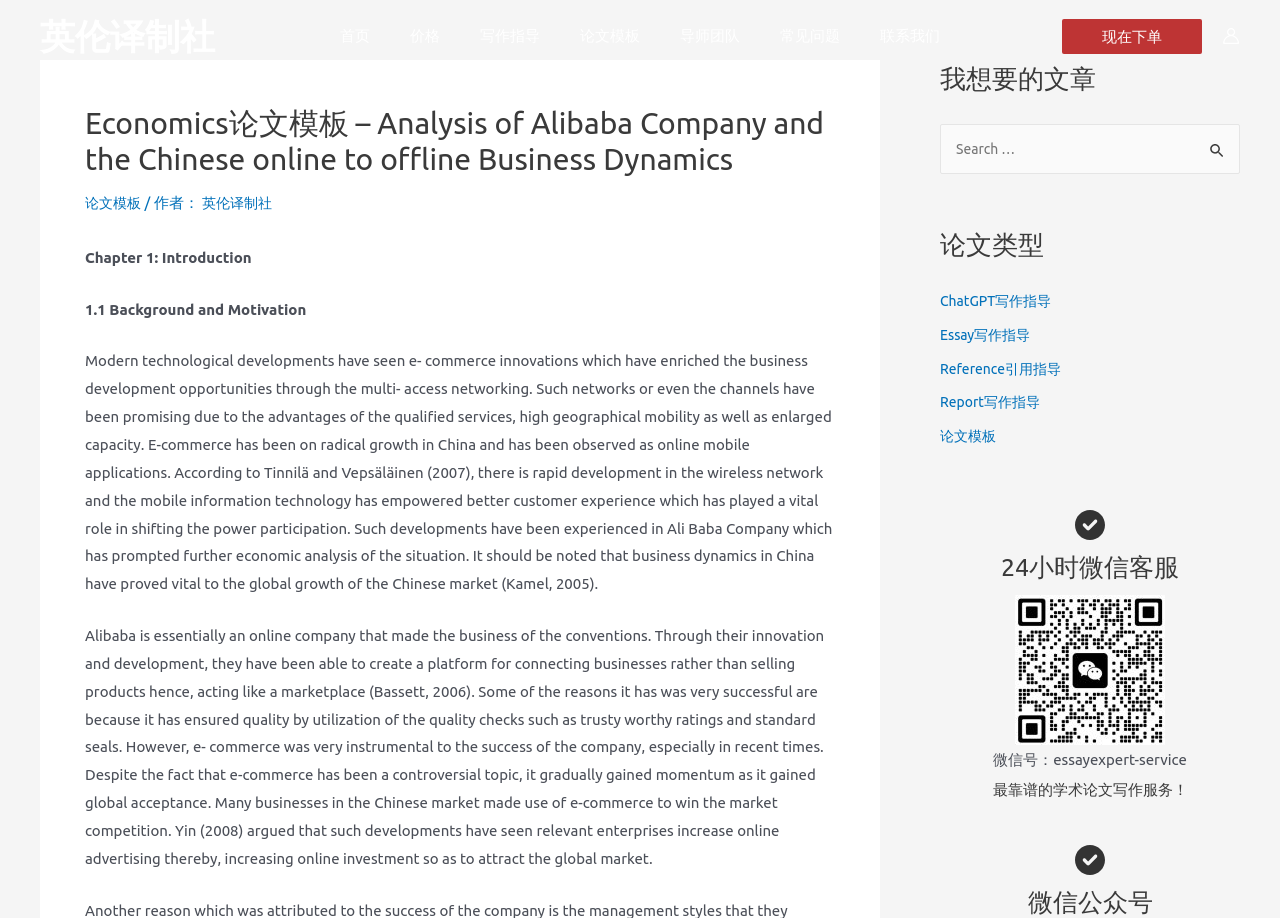What is the role of e-commerce in Alibaba's success?
Analyze the screenshot and provide a detailed answer to the question.

According to the webpage, e-commerce was very instrumental to the success of Alibaba Company, especially in recent times, as it has enabled the company to win market competition and increase online investment to attract the global market.